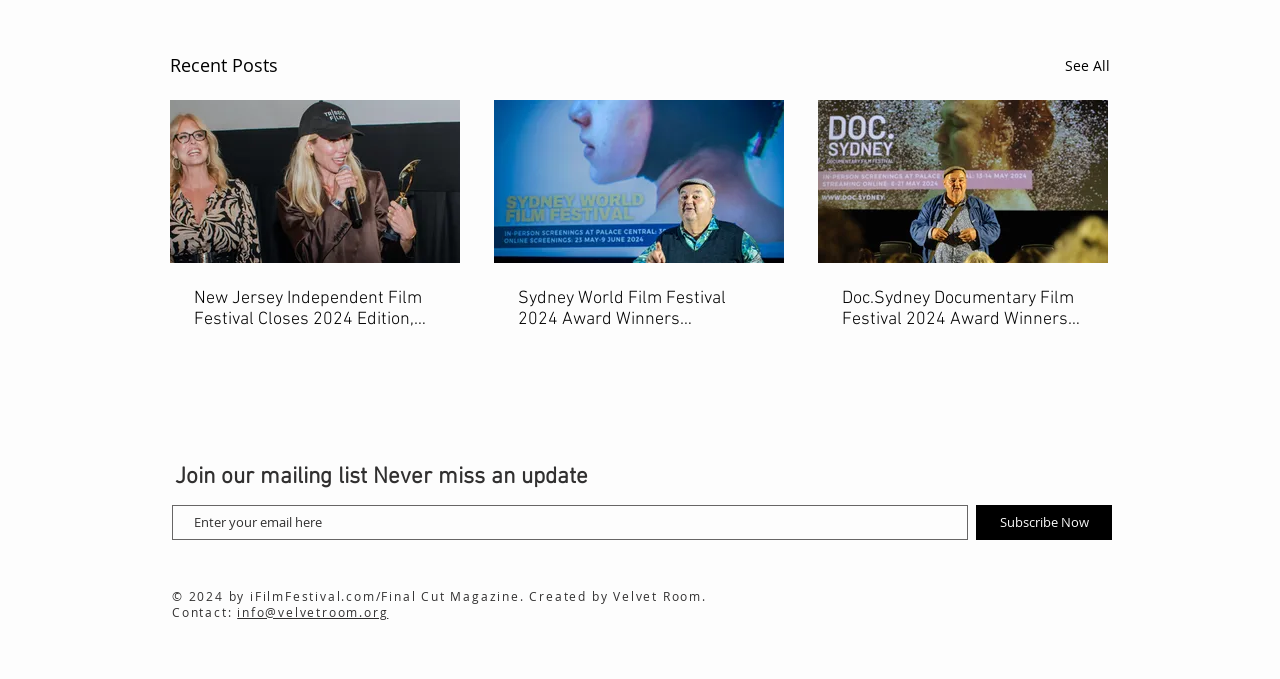Determine the bounding box coordinates of the element that should be clicked to execute the following command: "Click on 'Ready for a digital euro? At 25, European Central Bank preps for future of money'".

None